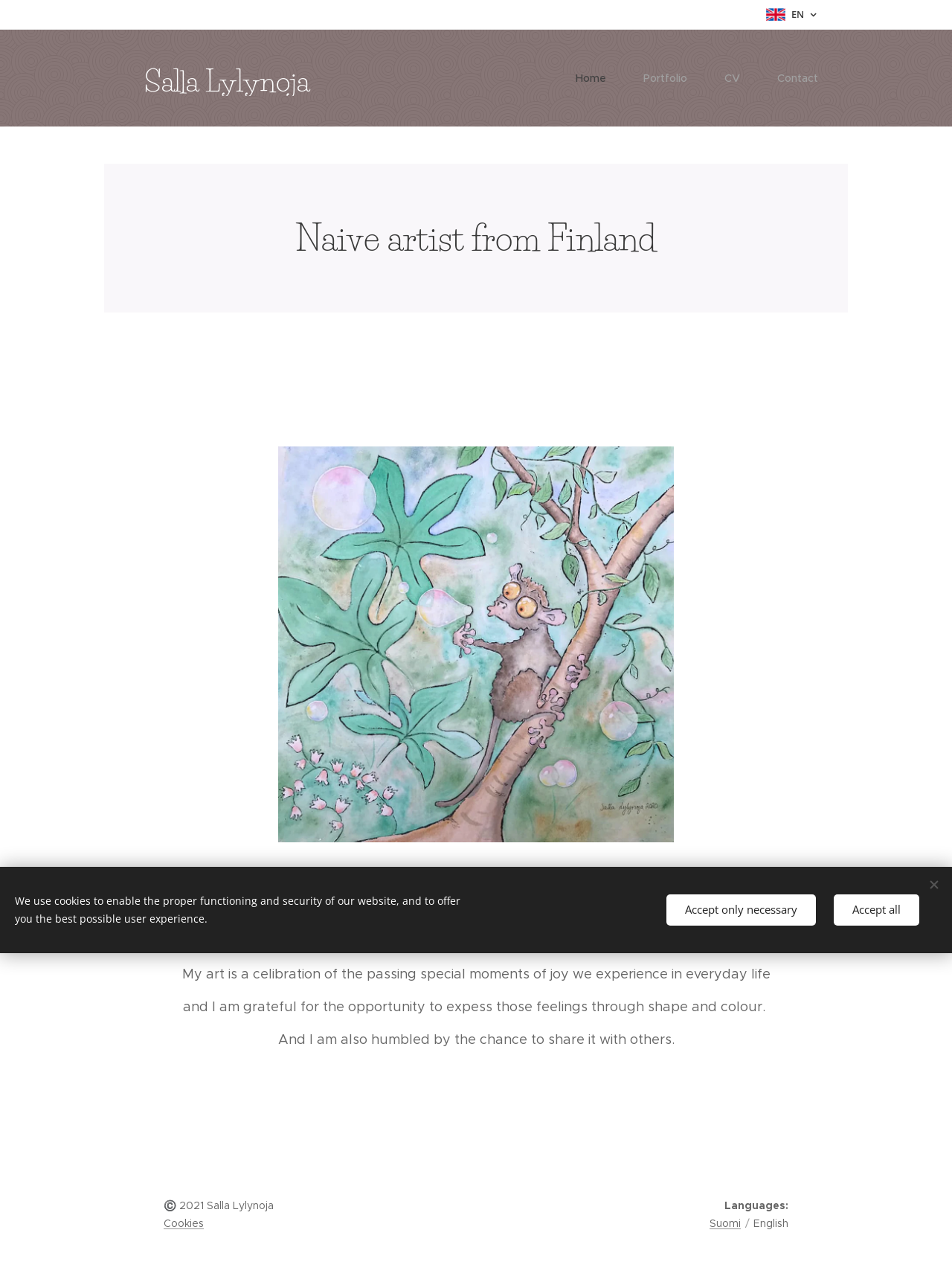Specify the bounding box coordinates of the area to click in order to follow the given instruction: "Go to home page."

[0.601, 0.046, 0.656, 0.075]